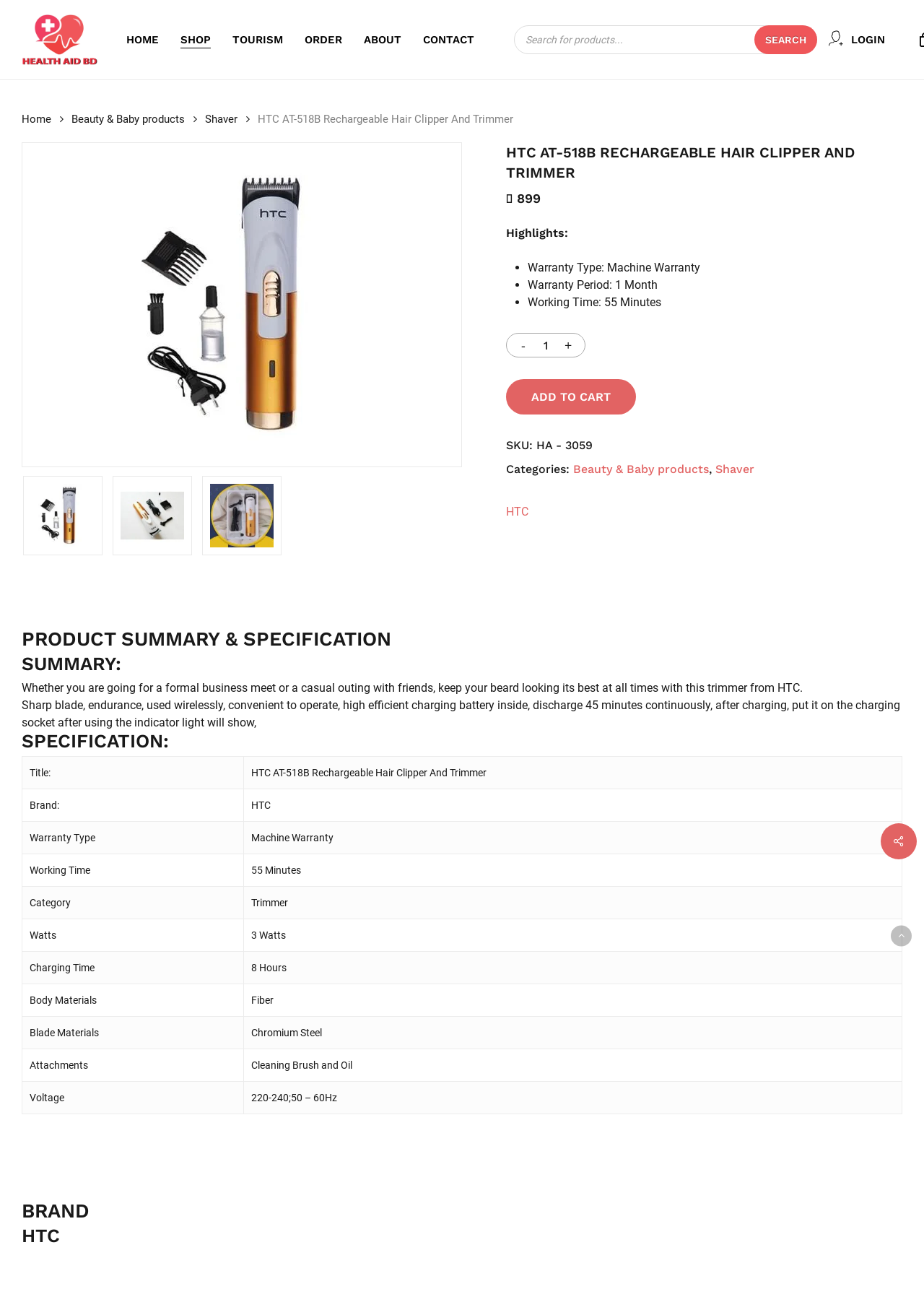Locate the bounding box of the UI element described in the following text: "parent_node: HOME aria-label="Back to top"".

[0.964, 0.704, 0.987, 0.72]